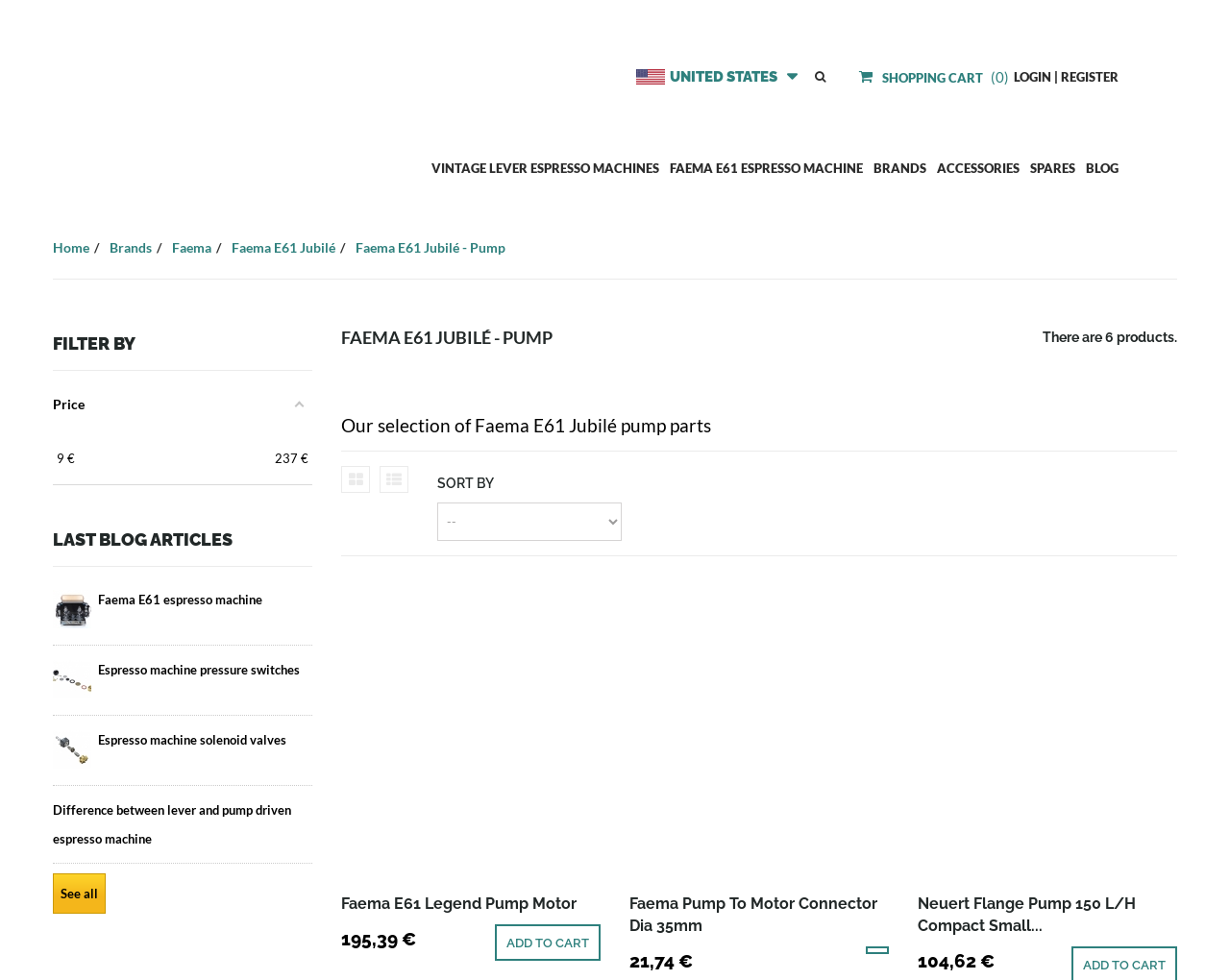Respond to the following question using a concise word or phrase: 
What is the price of the Faema E61 Legend Pump Motor?

195,39 €